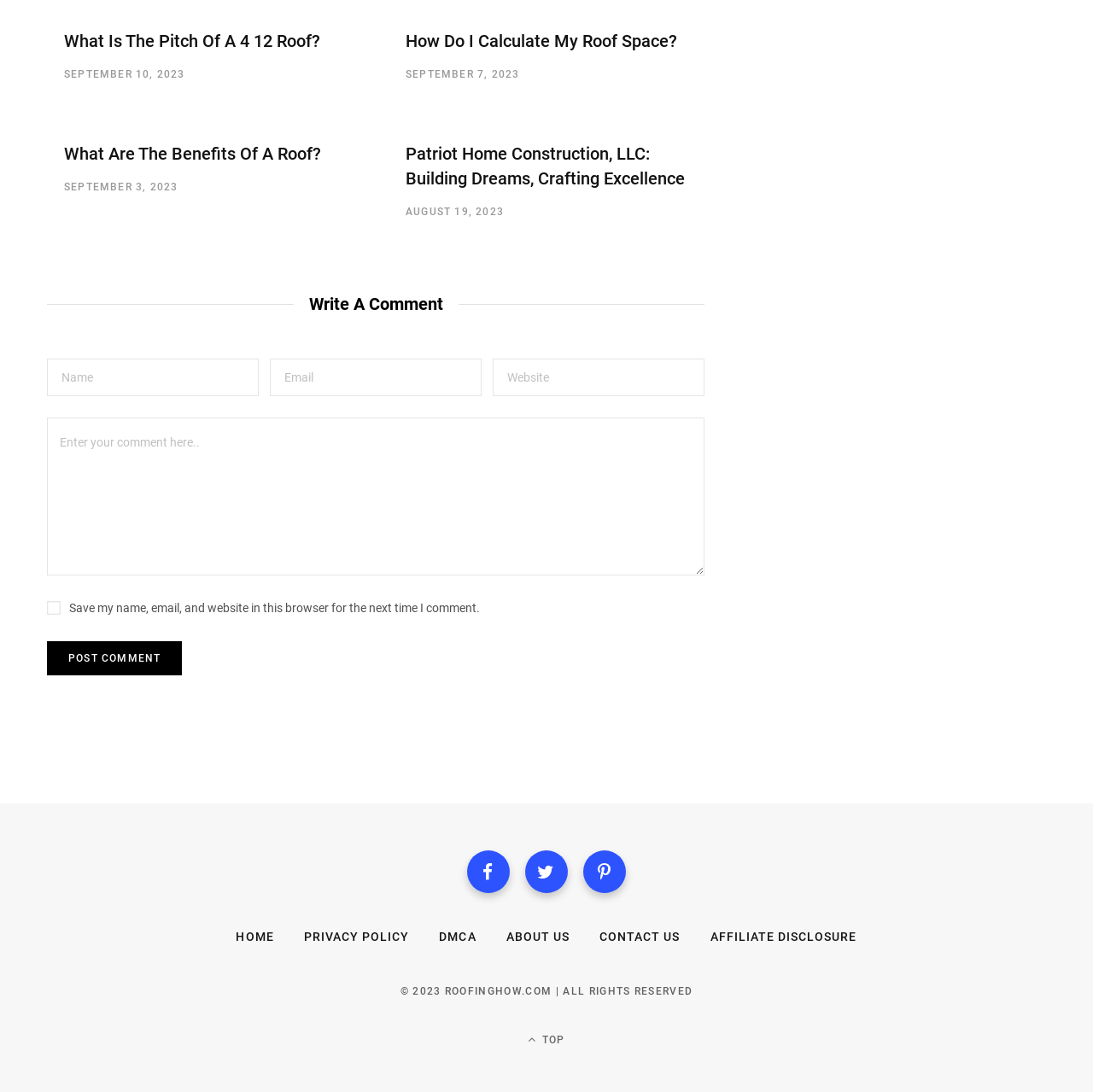What is the copyright year of the webpage?
Your answer should be a single word or phrase derived from the screenshot.

2023